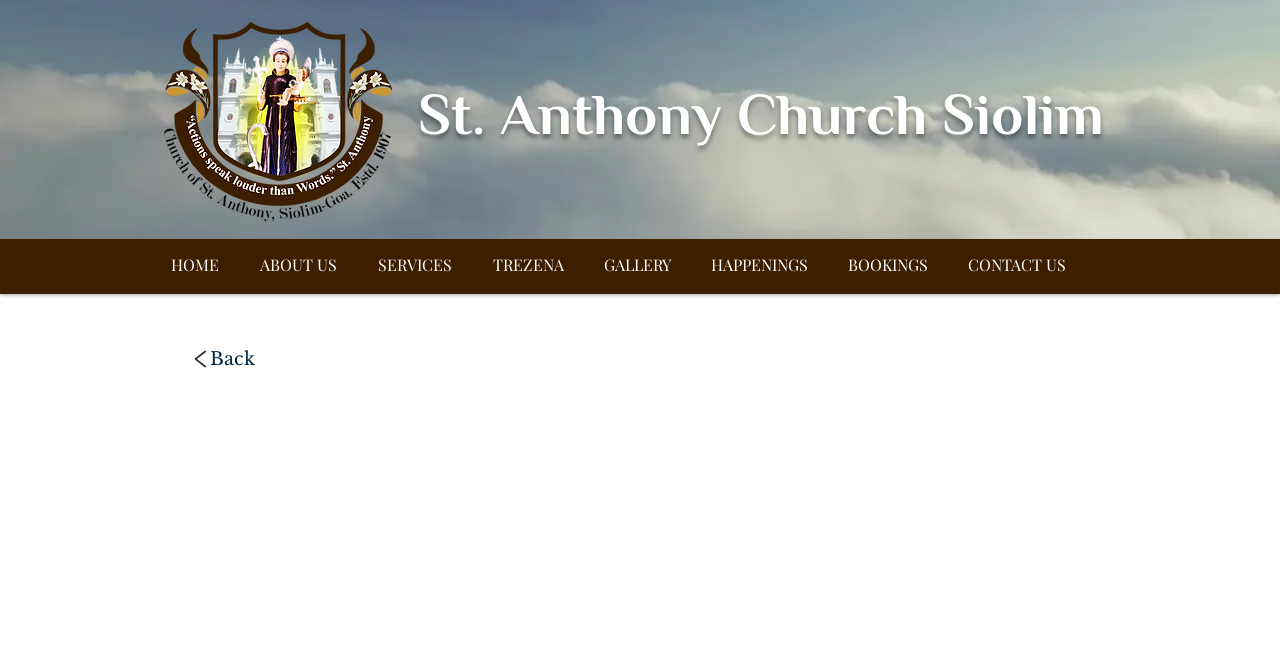Determine the bounding box coordinates of the section to be clicked to follow the instruction: "Contact the church". The coordinates should be given as four float numbers between 0 and 1, formatted as [left, top, right, bottom].

[0.741, 0.359, 0.848, 0.425]